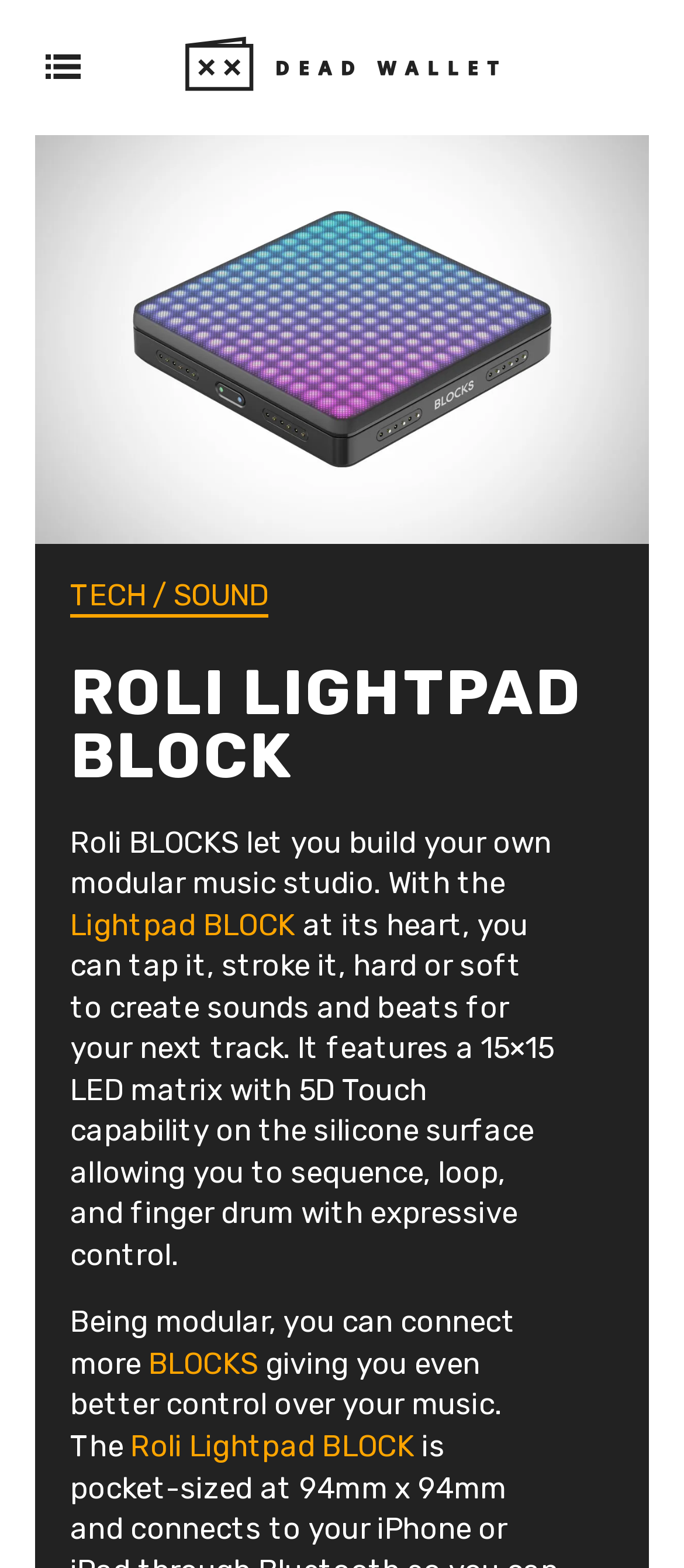Please answer the following question using a single word or phrase: 
What is the name of the product?

ROLI LIGHTPAD BLOCK